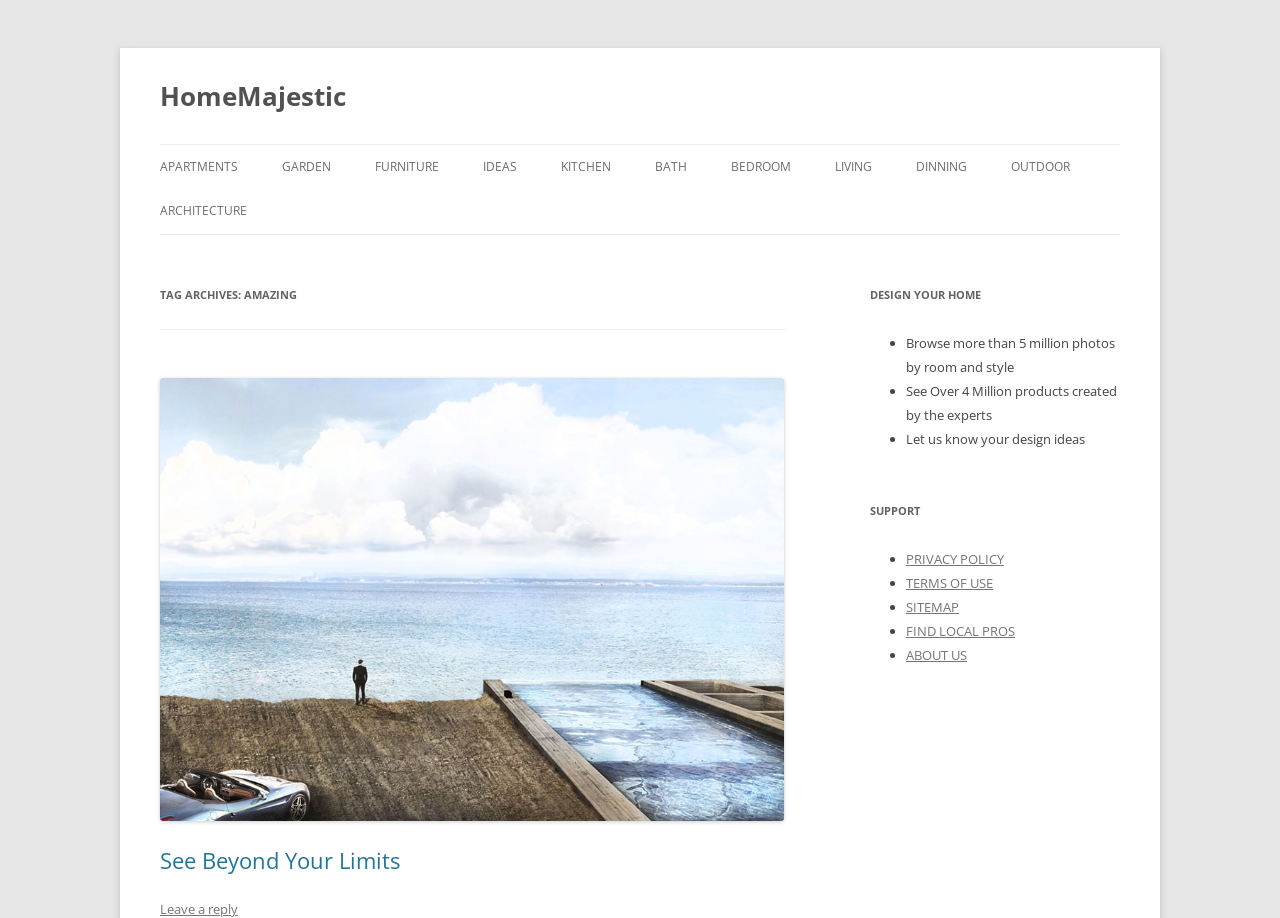Articulate a complete and detailed caption of the webpage elements.

The webpage is titled "HomeMajestic" and has a prominent heading with the same name at the top left corner. Below the heading, there is a link to "Skip to content" at the center of the top section. 

To the left of the "Skip to content" link, there is a horizontal navigation menu with links to various categories, including "APARTMENTS", "GARDEN", "FURNITURE", "IDEAS", "KITCHEN", "BATH", "BEDROOM", "LIVING", "DINNING", and "OUTDOOR". 

Below the navigation menu, there is a section with a heading "TAG ARCHIVES: AMAZING" on the left side. This section features an image of a cliff house, followed by a heading "See Beyond Your Limits" and a link with the same text. 

On the right side of the page, there is a complementary section with a heading "DESIGN YOUR HOME". This section contains three bullet points with text describing the features of the website, including browsing photos by room and style, seeing products created by experts, and sharing design ideas. 

Below the "DESIGN YOUR HOME" section, there is a "SUPPORT" section with links to "PRIVACY POLICY", "TERMS OF USE", "SITEMAP", "FIND LOCAL PROS", and "ABOUT US", each preceded by a bullet point.